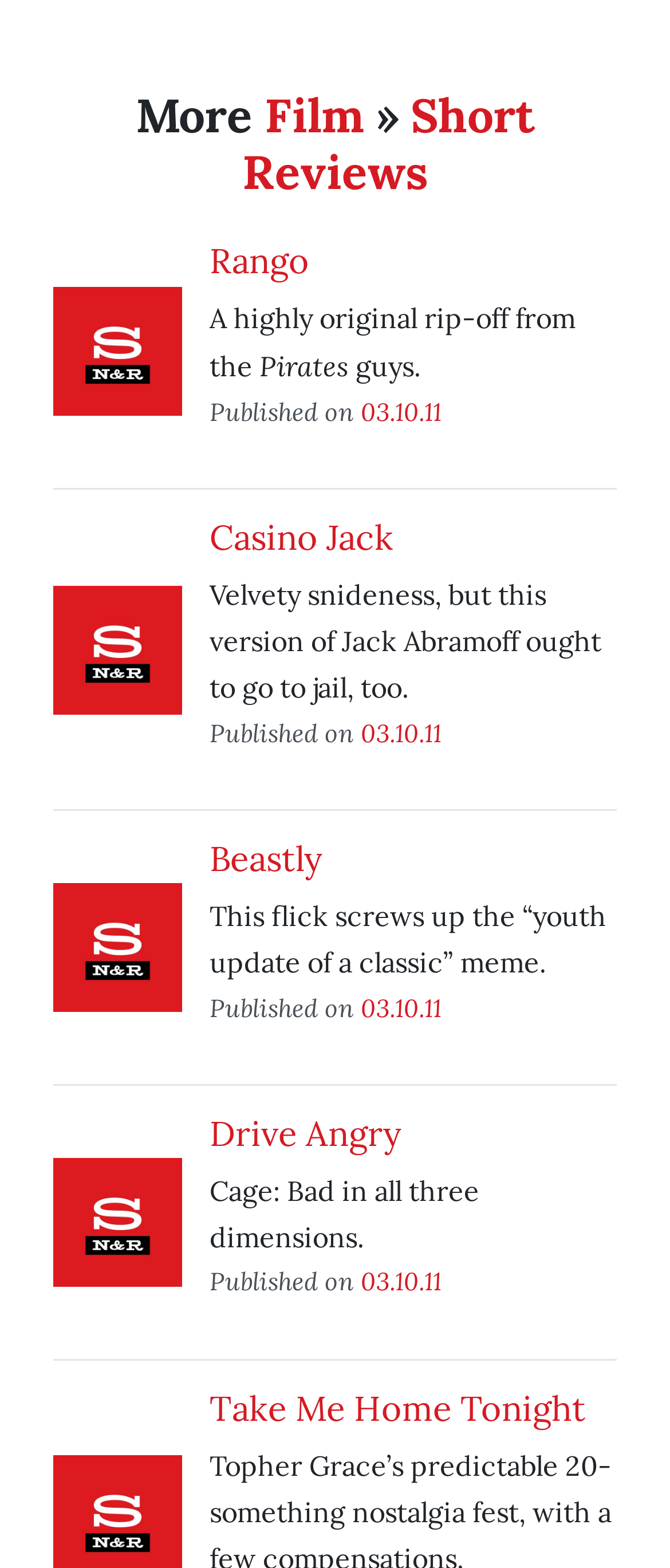Predict the bounding box of the UI element based on the description: "03.10.11". The coordinates should be four float numbers between 0 and 1, formatted as [left, top, right, bottom].

[0.538, 0.252, 0.659, 0.272]